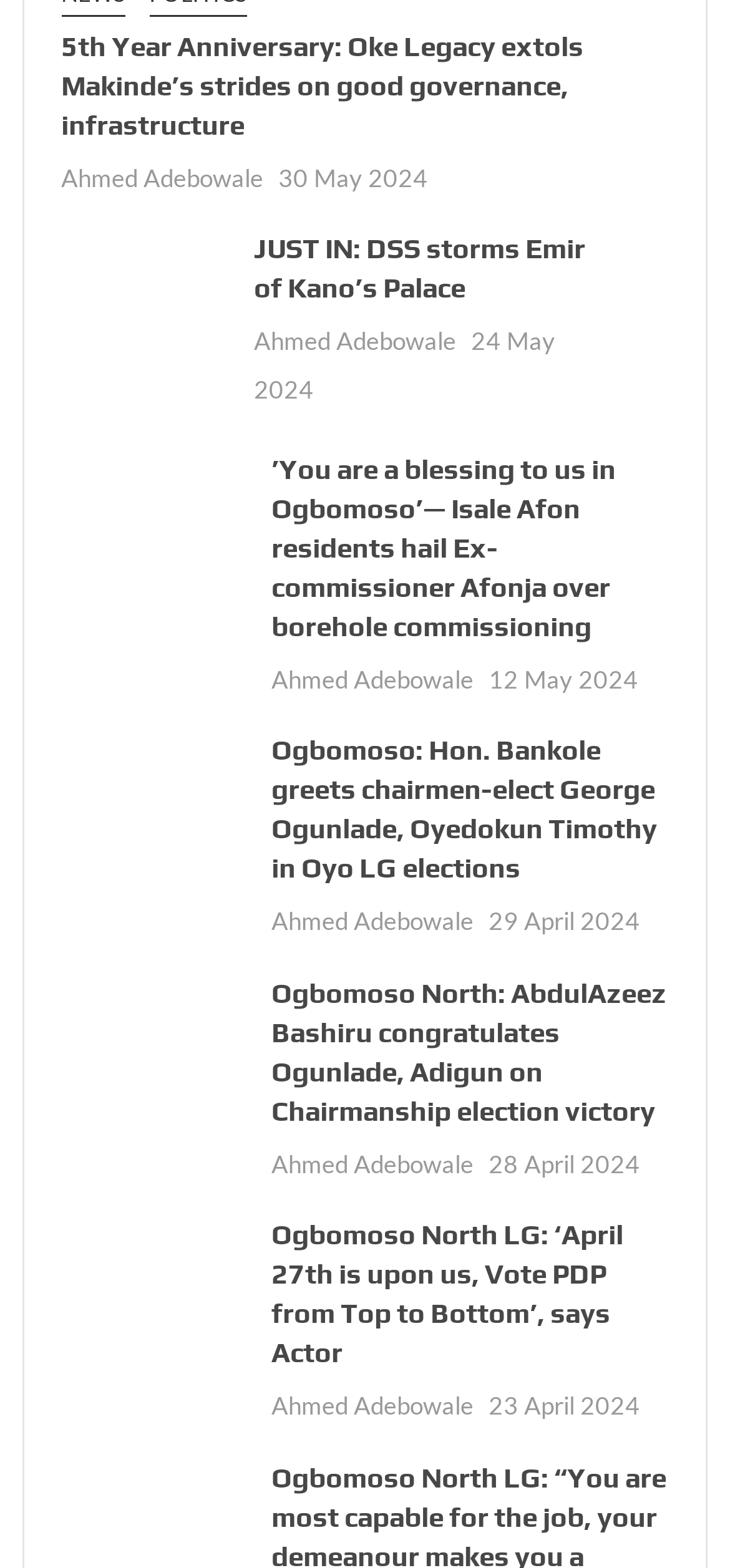Please identify the bounding box coordinates of the clickable element to fulfill the following instruction: "View the news dated 30 May 2024". The coordinates should be four float numbers between 0 and 1, i.e., [left, top, right, bottom].

[0.381, 0.103, 0.586, 0.122]